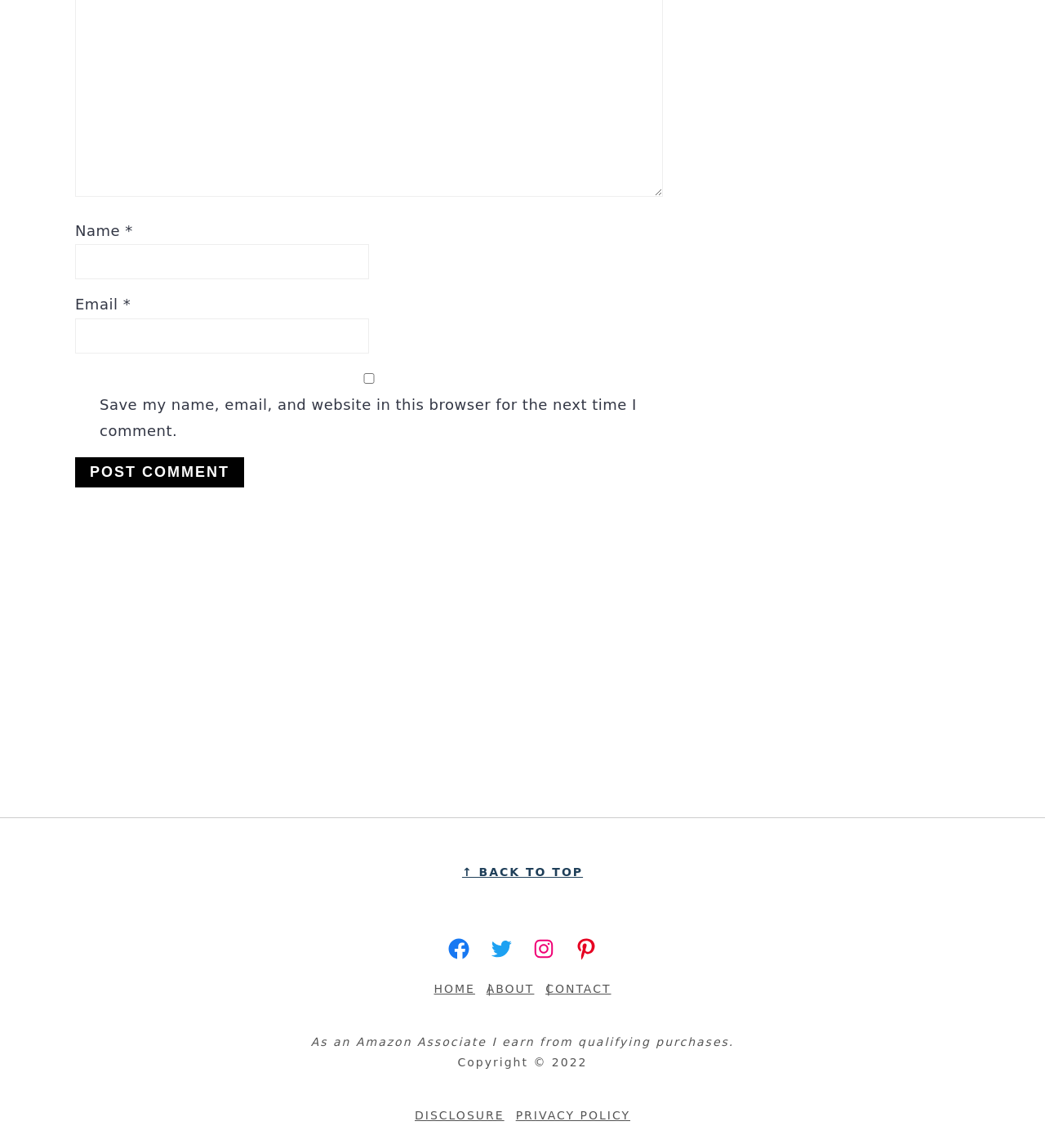Return the bounding box coordinates of the UI element that corresponds to this description: "Privacy Policy". The coordinates must be given as four float numbers in the range of 0 and 1, [left, top, right, bottom].

[0.493, 0.963, 0.603, 0.981]